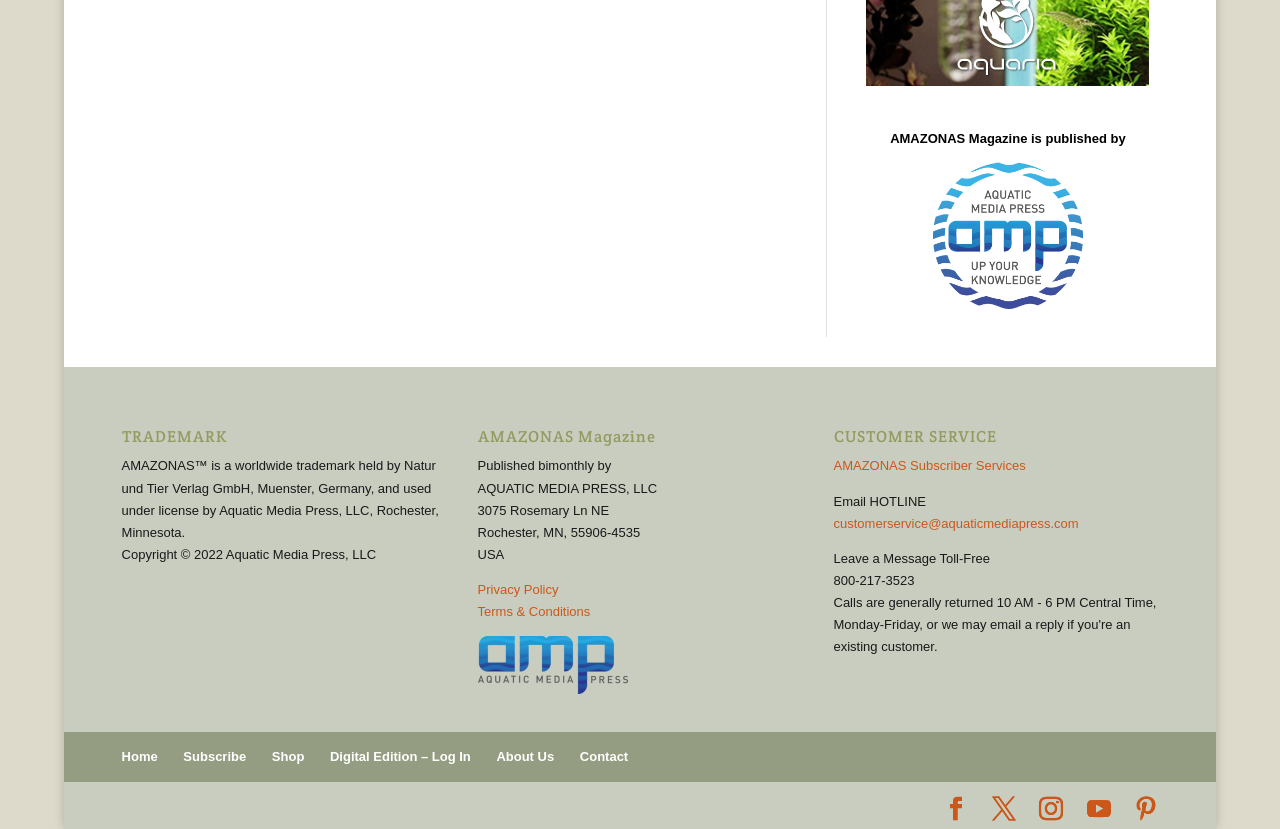Please determine the bounding box coordinates for the element with the description: "Contact".

[0.453, 0.904, 0.491, 0.922]